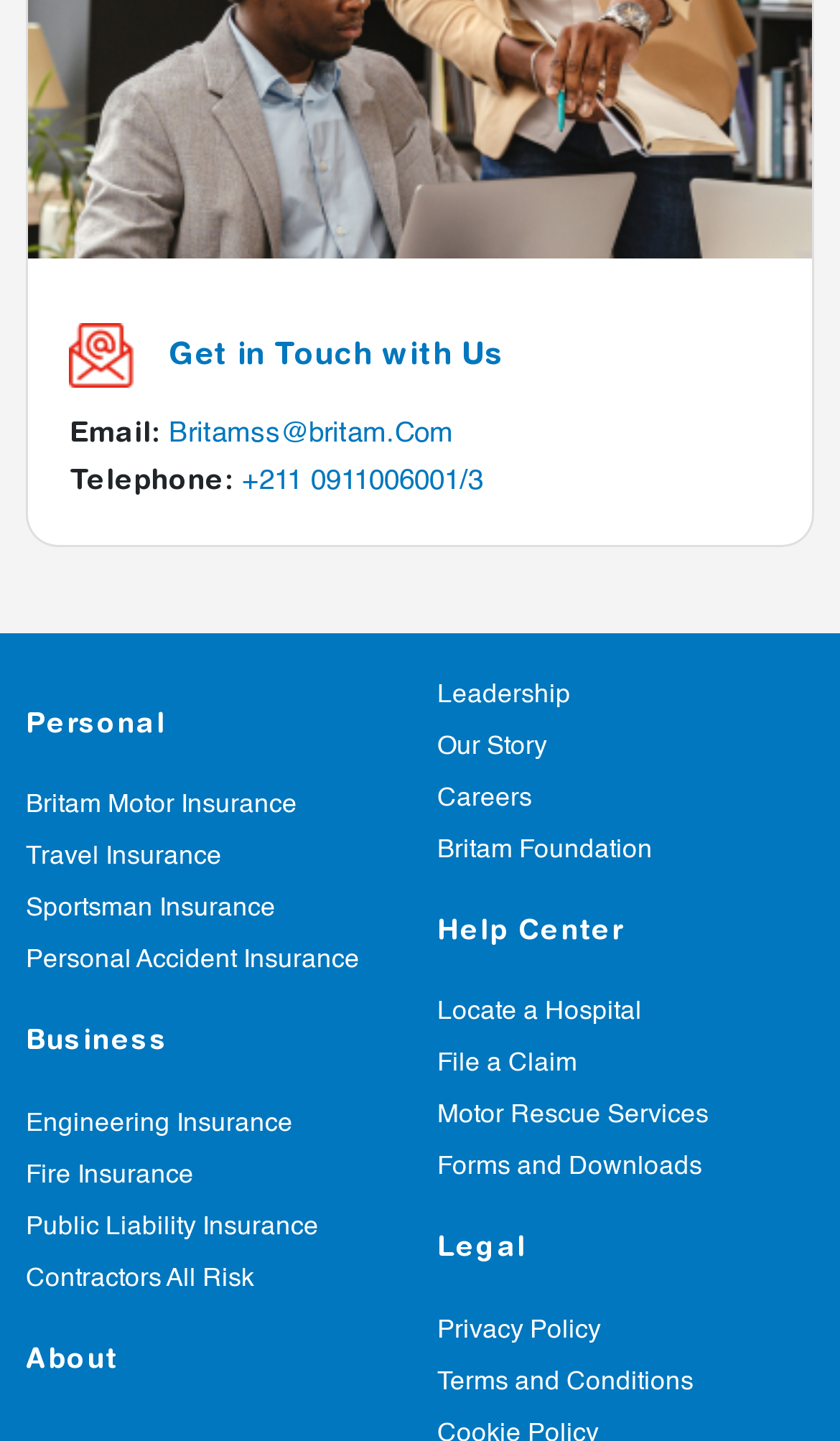What is the email address to get in touch?
Give a single word or phrase as your answer by examining the image.

Britamss@britam.Com